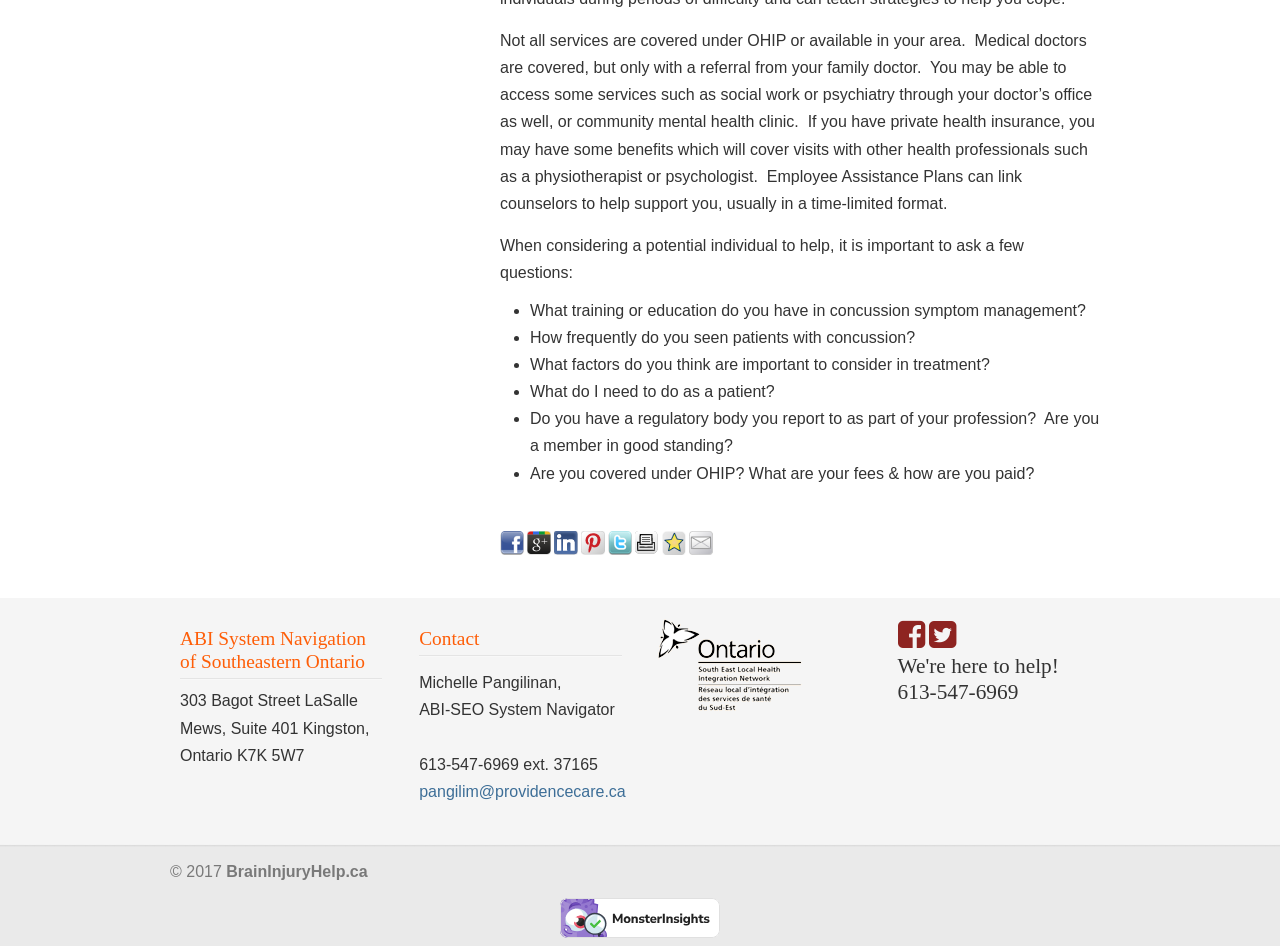Please locate the bounding box coordinates of the element that should be clicked to achieve the given instruction: "Click on the link to visit Richard's website".

None